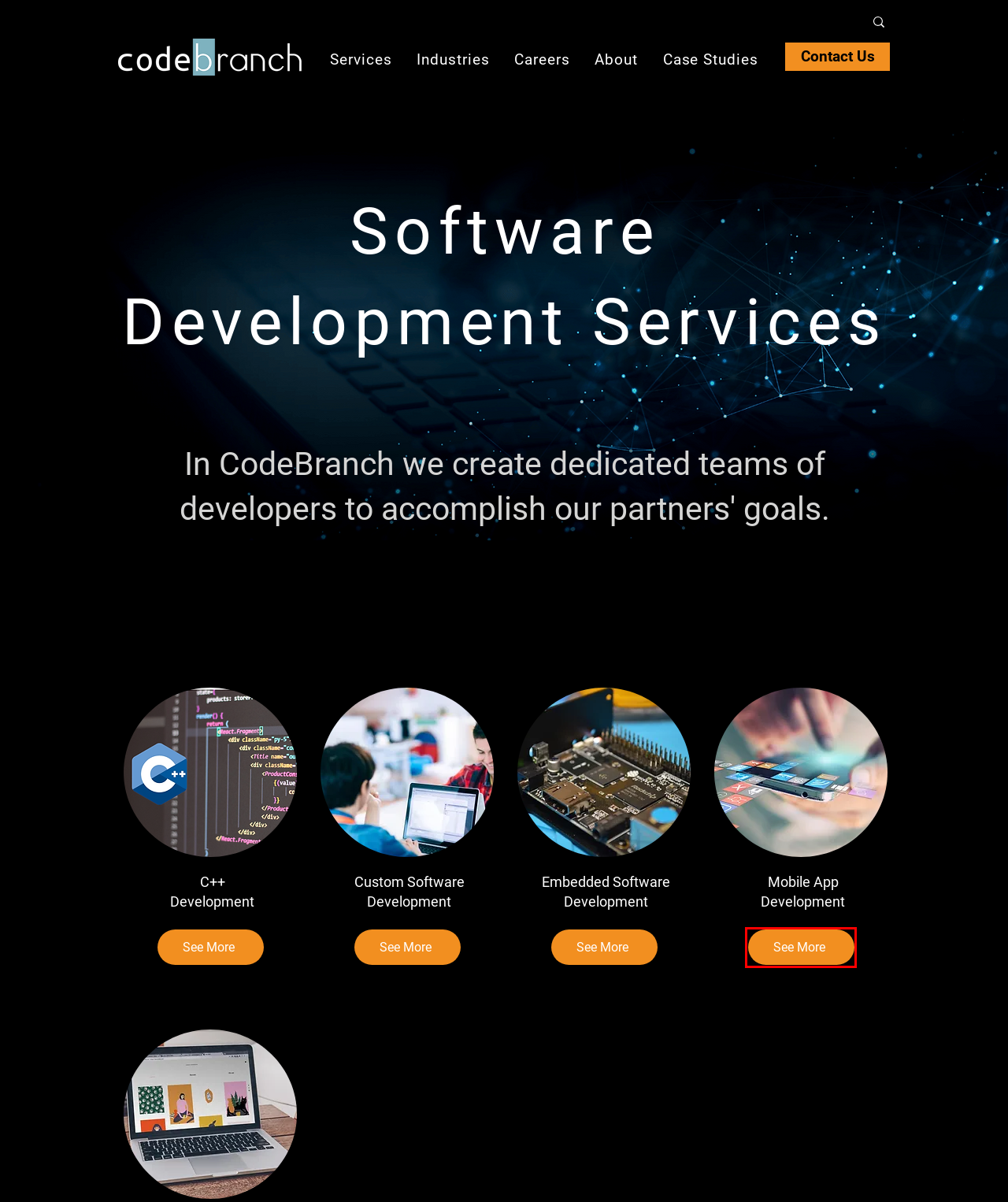Given a screenshot of a webpage with a red bounding box highlighting a UI element, choose the description that best corresponds to the new webpage after clicking the element within the red bounding box. Here are your options:
A. Careers - Join our team | Code Branch
B. Software Development for Industries - Learn More | Codebranch
C. About - Let us tell you who we are | Code Branch
D. Case Studies - Some projects we've worked on | CodeBranch
E. Mobile App Development - Learn More | Codebranch
F. Custom Software Development - Learn More | Codebranch
G. C++ Development - Learn More | Codebranch
H. Embedded Software Development  - Learn More | Codebranch

E